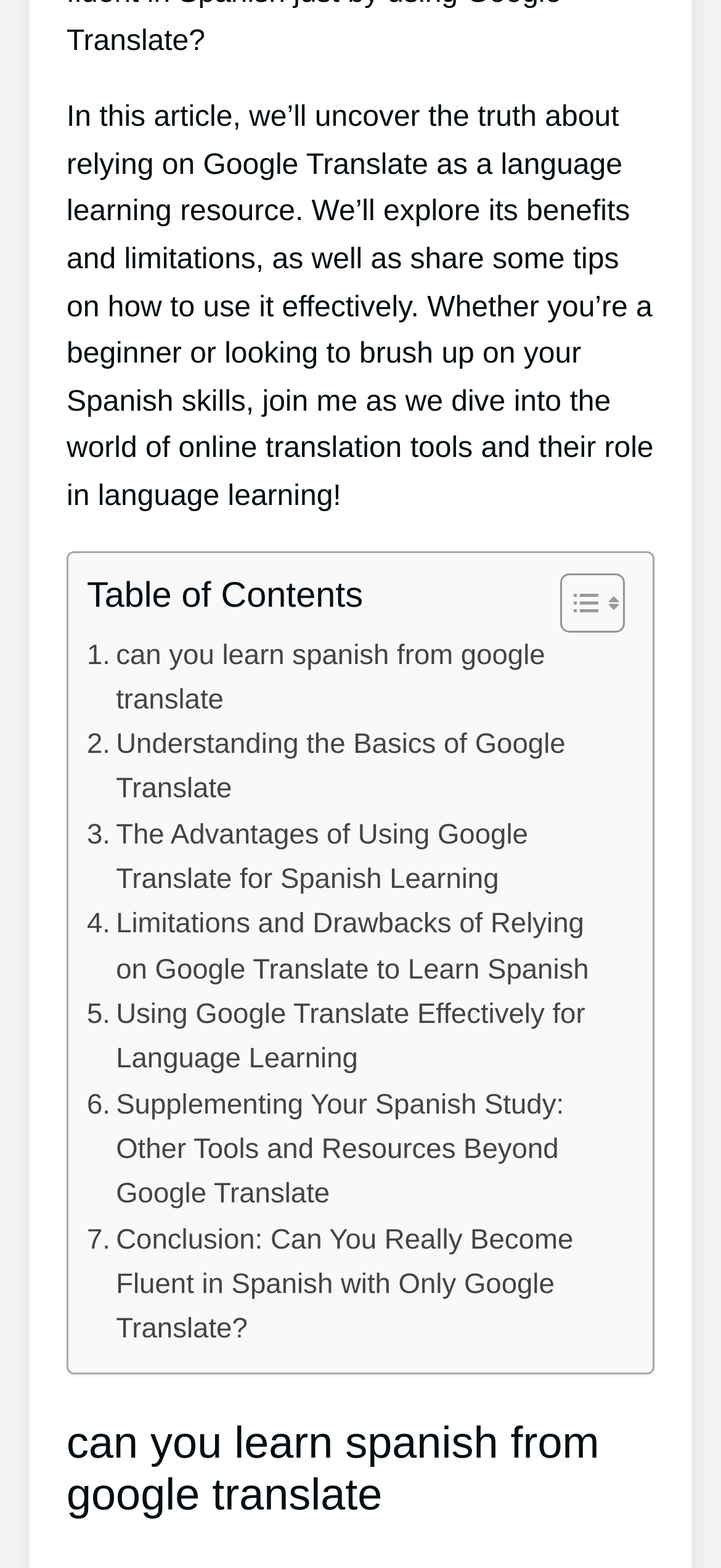Predict the bounding box coordinates of the area that should be clicked to accomplish the following instruction: "Check the article's conclusion". The bounding box coordinates should consist of four float numbers between 0 and 1, i.e., [left, top, right, bottom].

[0.121, 0.777, 0.854, 0.863]